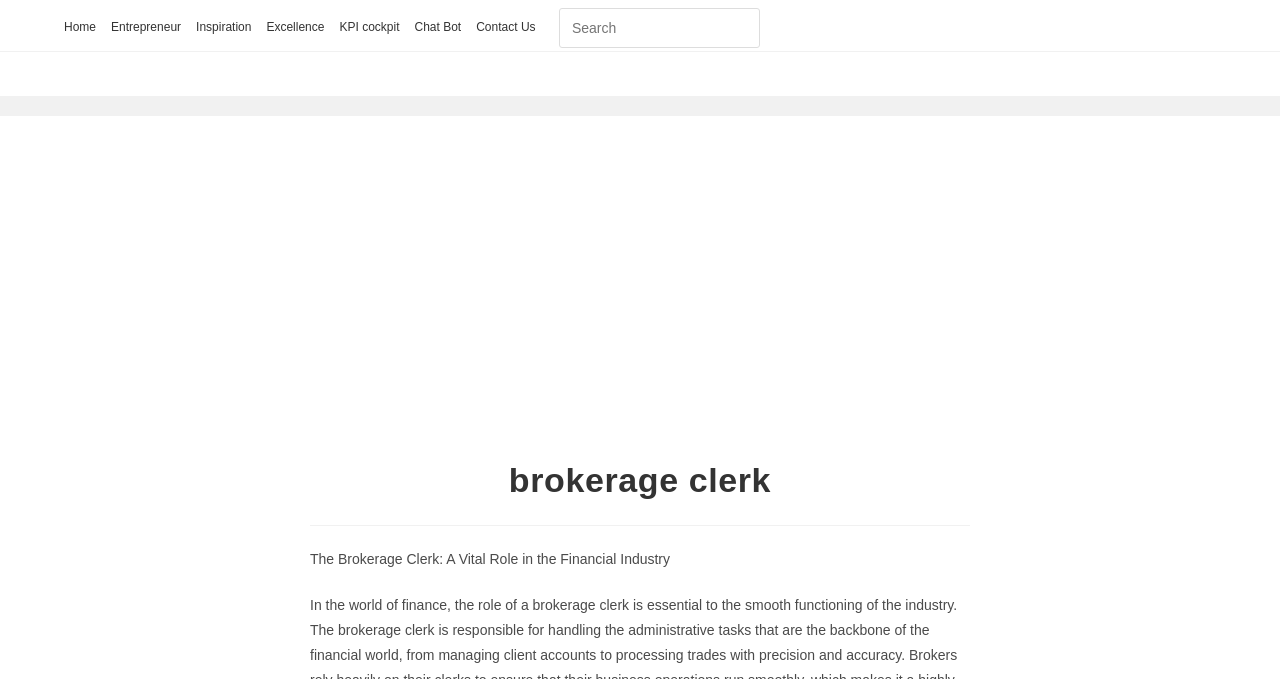What is the main topic of this webpage? Using the information from the screenshot, answer with a single word or phrase.

Brokerage clerk